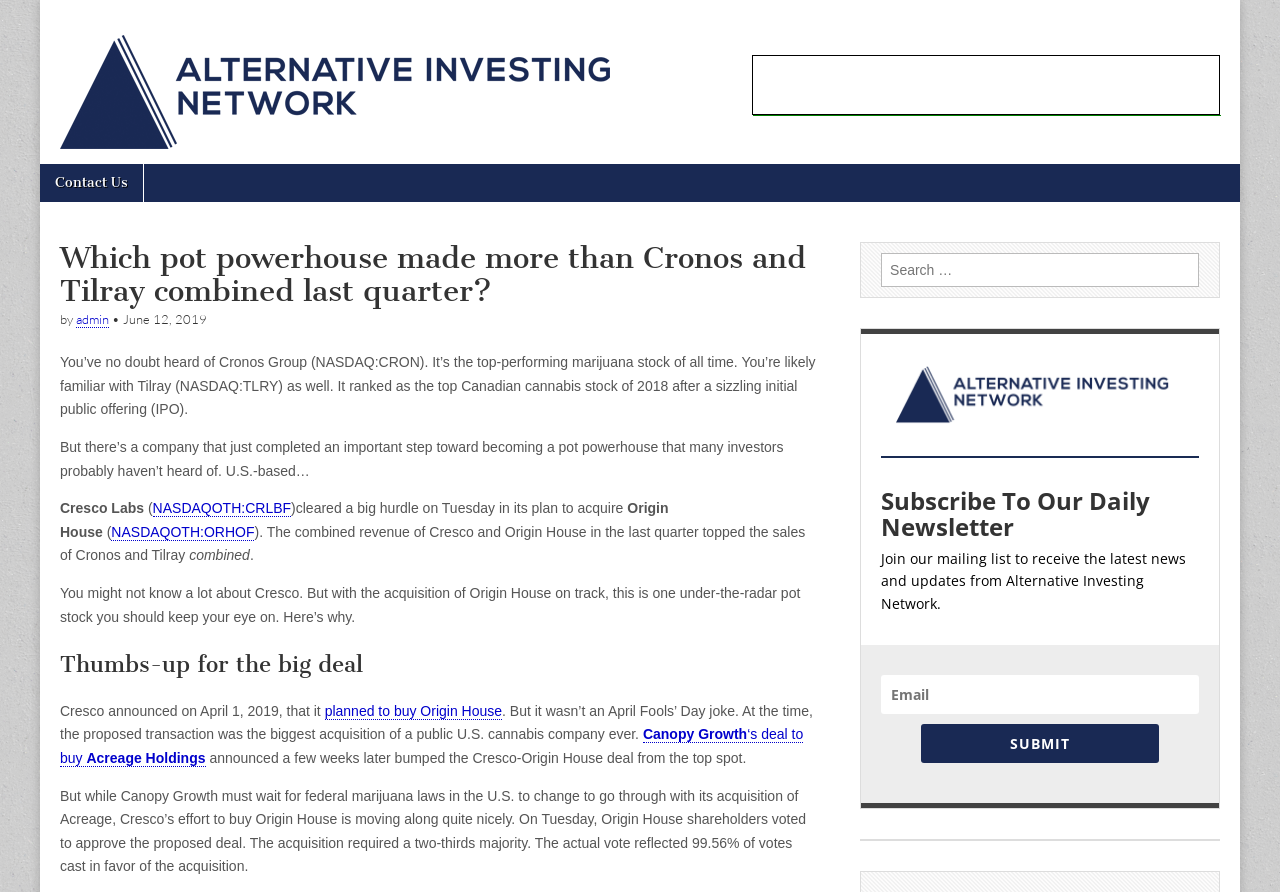Please determine the bounding box coordinates for the UI element described as: "Submit".

[0.719, 0.812, 0.906, 0.855]